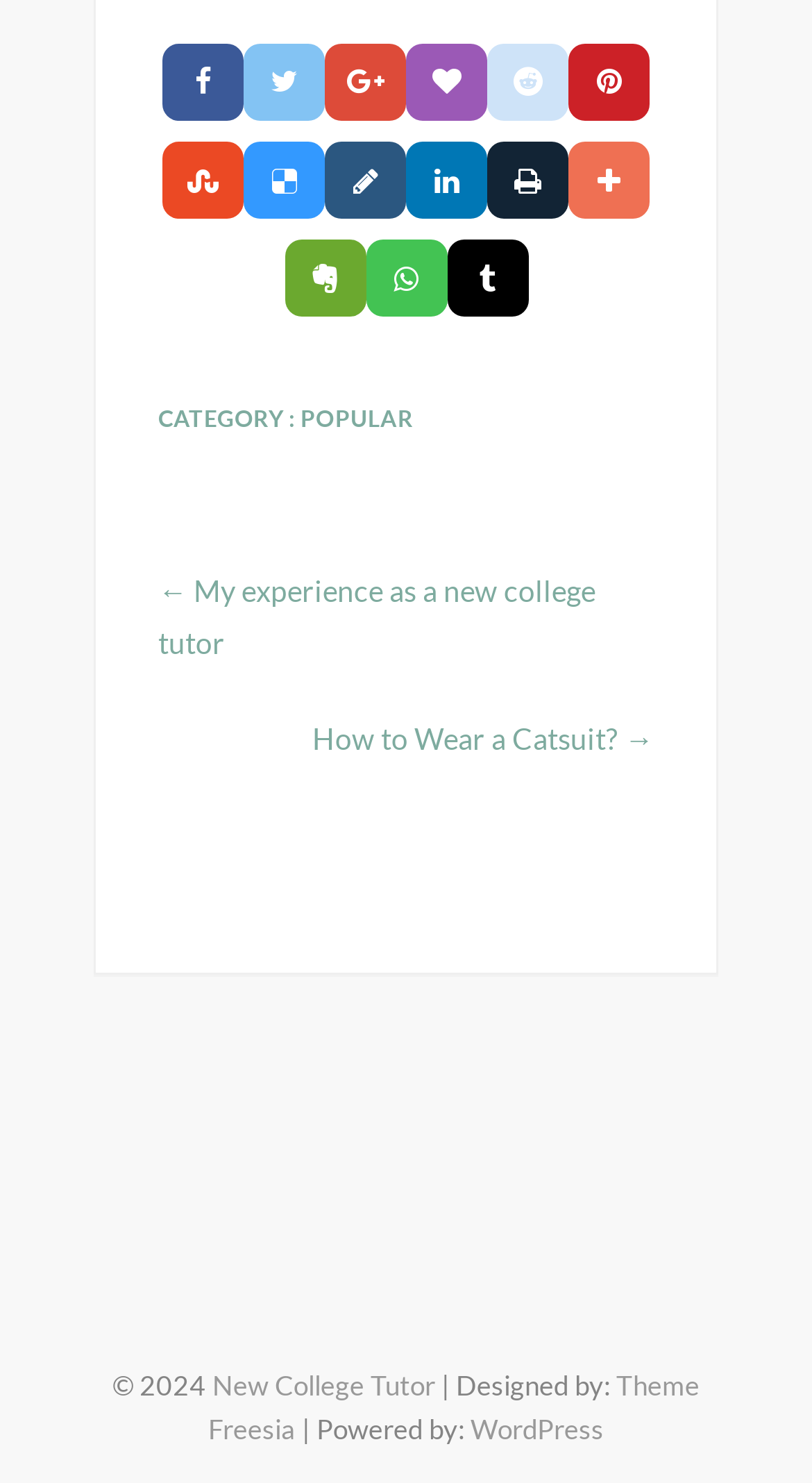What is the copyright year?
Answer with a single word or phrase, using the screenshot for reference.

2024